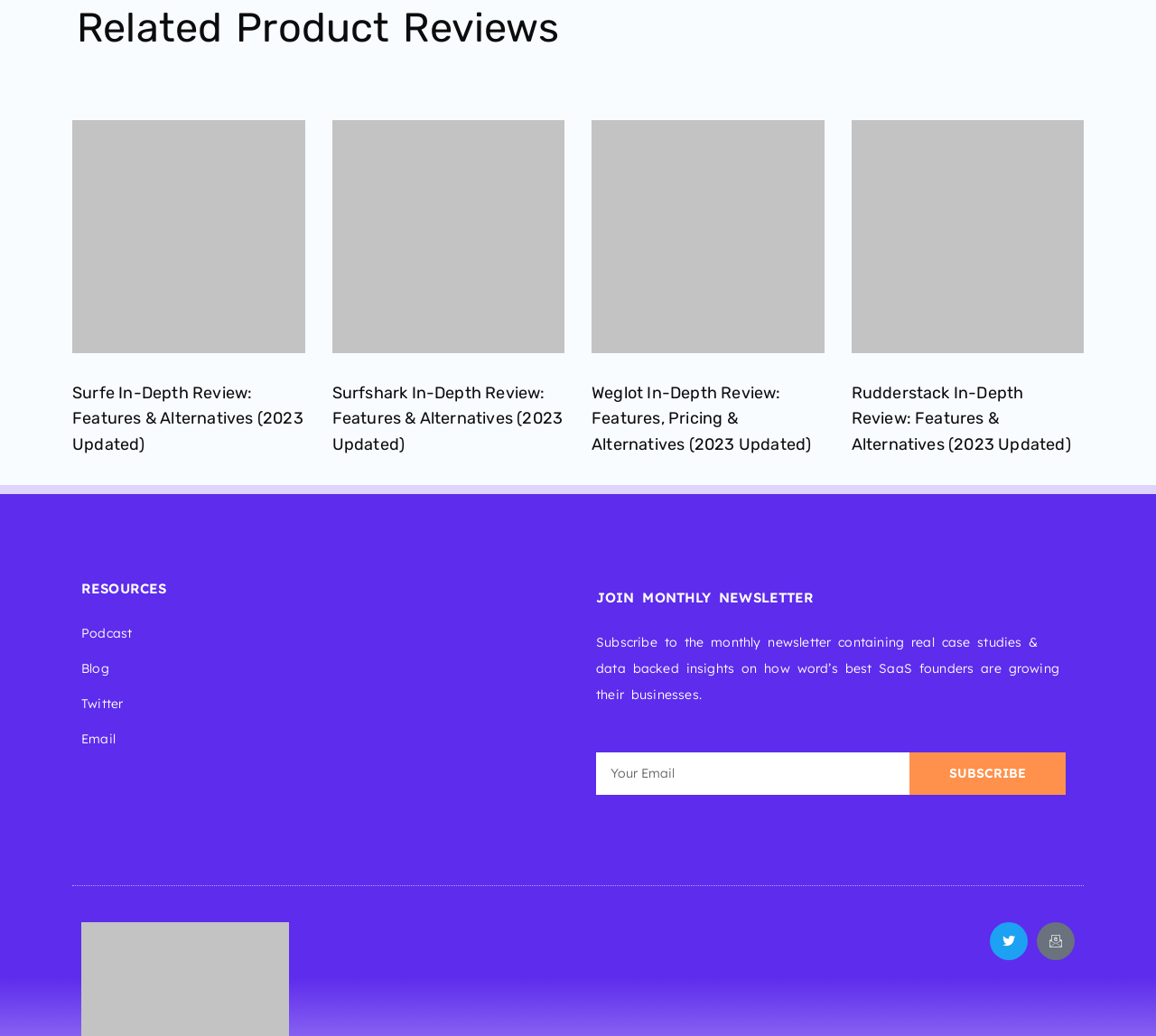Identify the bounding box for the UI element described as: "Icon-email". The coordinates should be four float numbers between 0 and 1, i.e., [left, top, right, bottom].

[0.897, 0.89, 0.93, 0.927]